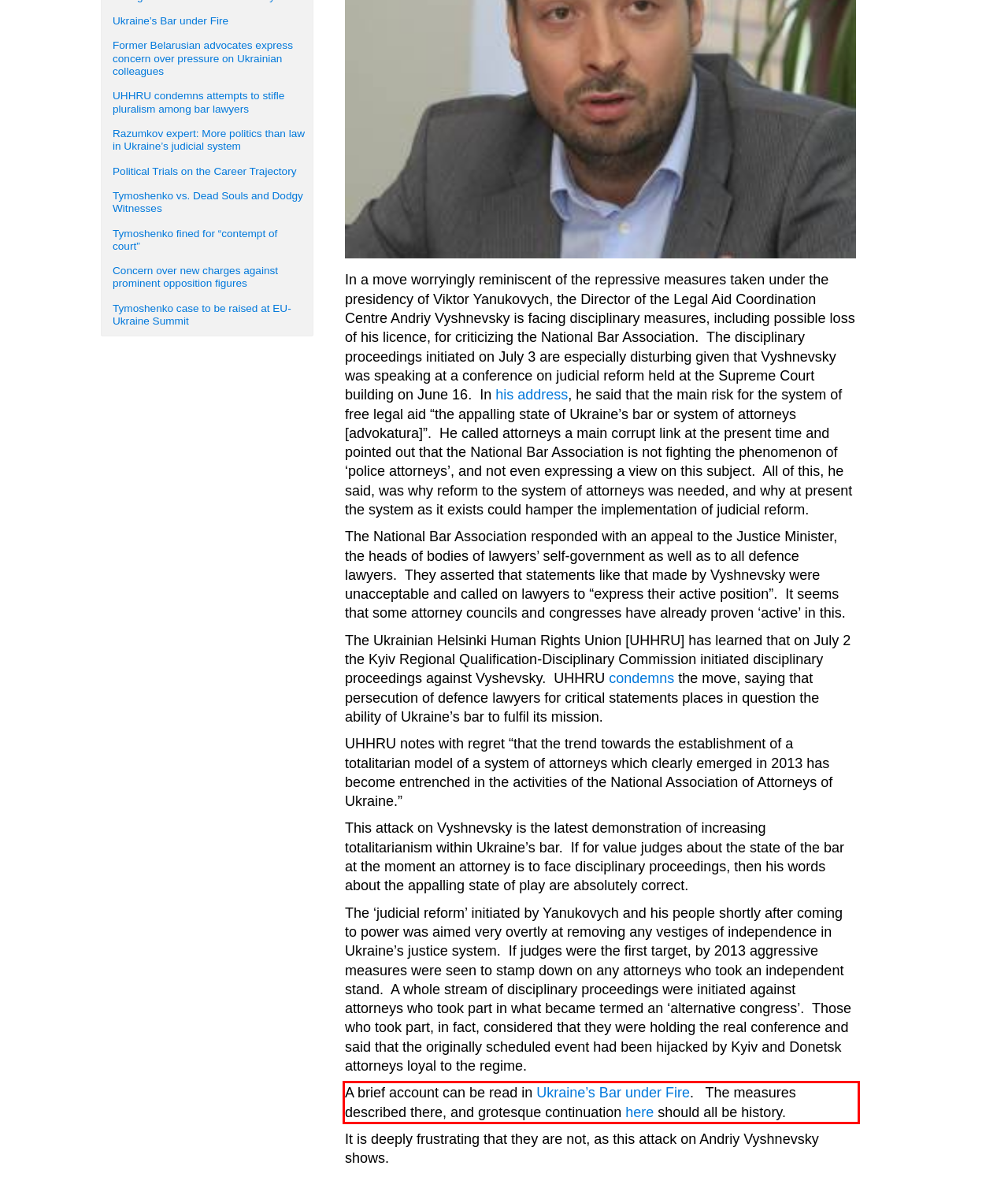You are provided with a screenshot of a webpage featuring a red rectangle bounding box. Extract the text content within this red bounding box using OCR.

A brief account can be read in Ukraine’s Bar under Fire. The measures described there, and grotesque continuation here should all be history.